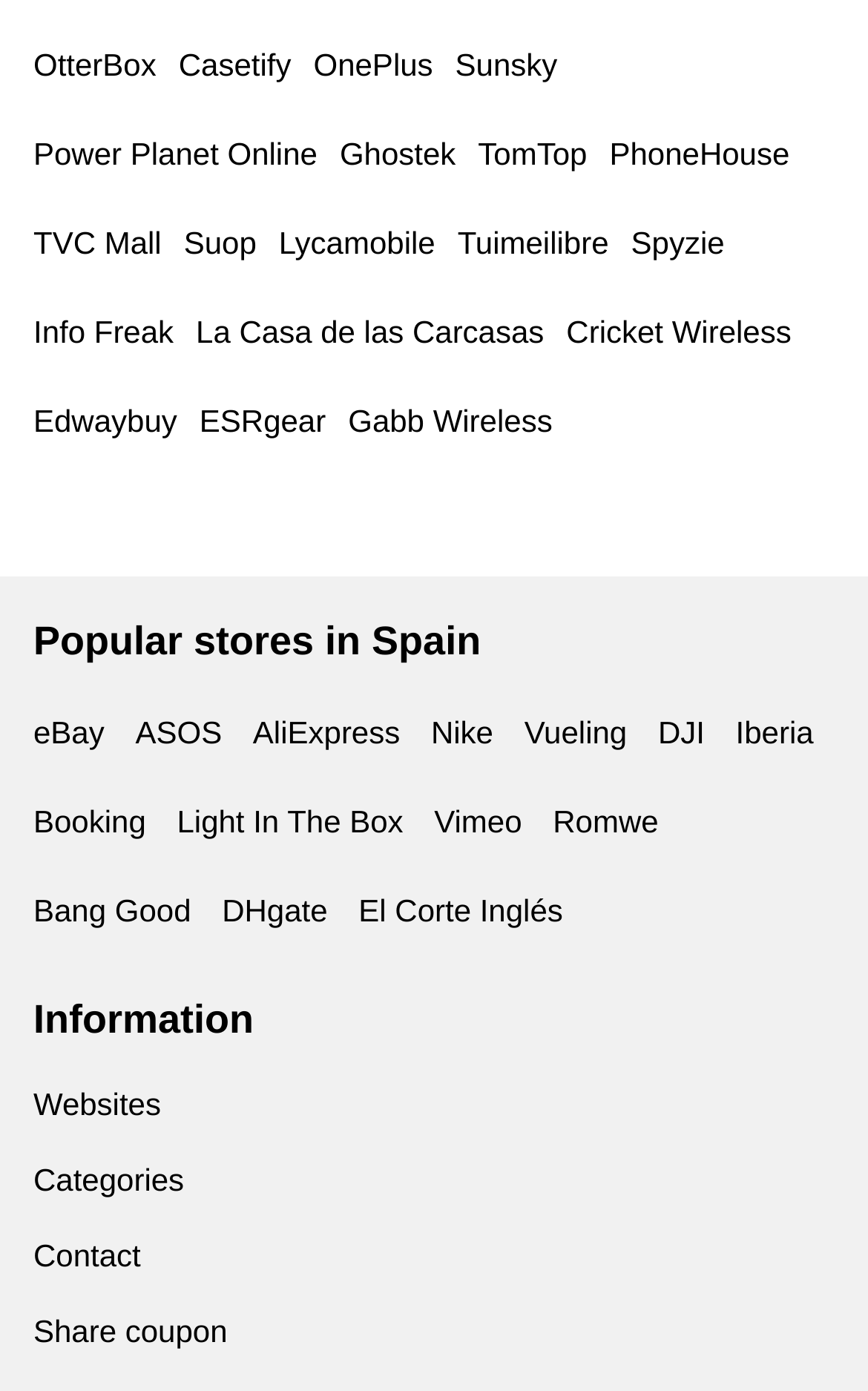Please pinpoint the bounding box coordinates for the region I should click to adhere to this instruction: "Explore popular stores in Spain".

[0.038, 0.447, 0.962, 0.479]